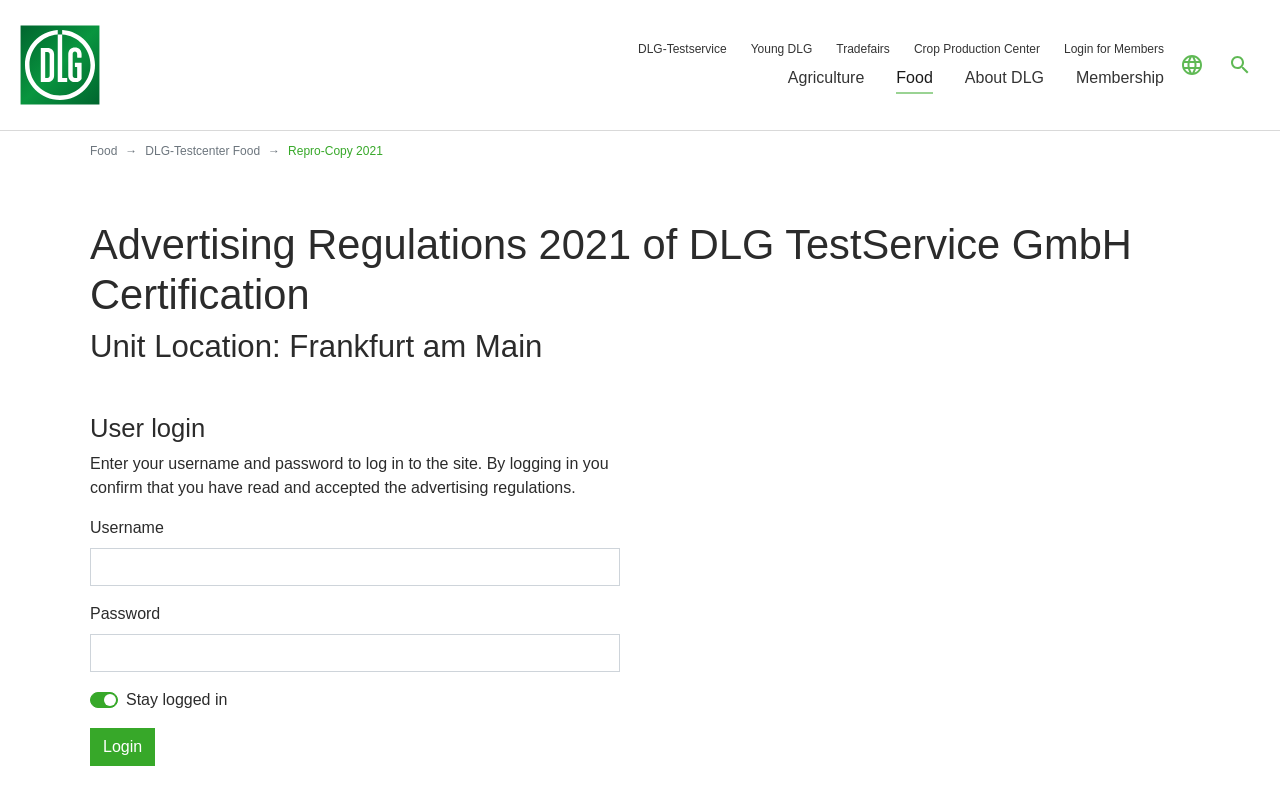What is the name of the organization?
Please respond to the question with a detailed and thorough explanation.

The name of the organization can be found in the top-left corner of the webpage, where it says 'DLG e.V.' with an image next to it. This suggests that DLG is the name of the organization.